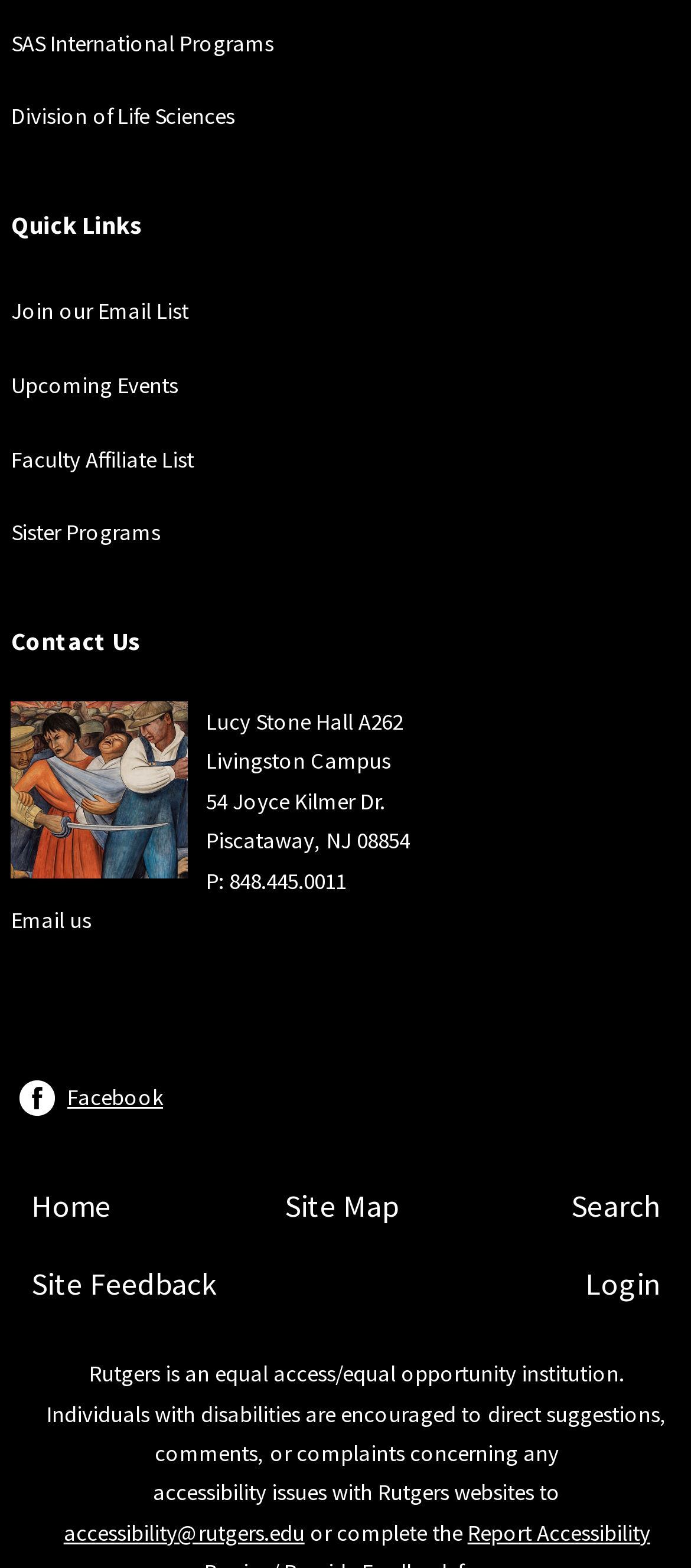How many columns are there in the layout table?
Please answer the question with a single word or phrase, referencing the image.

2